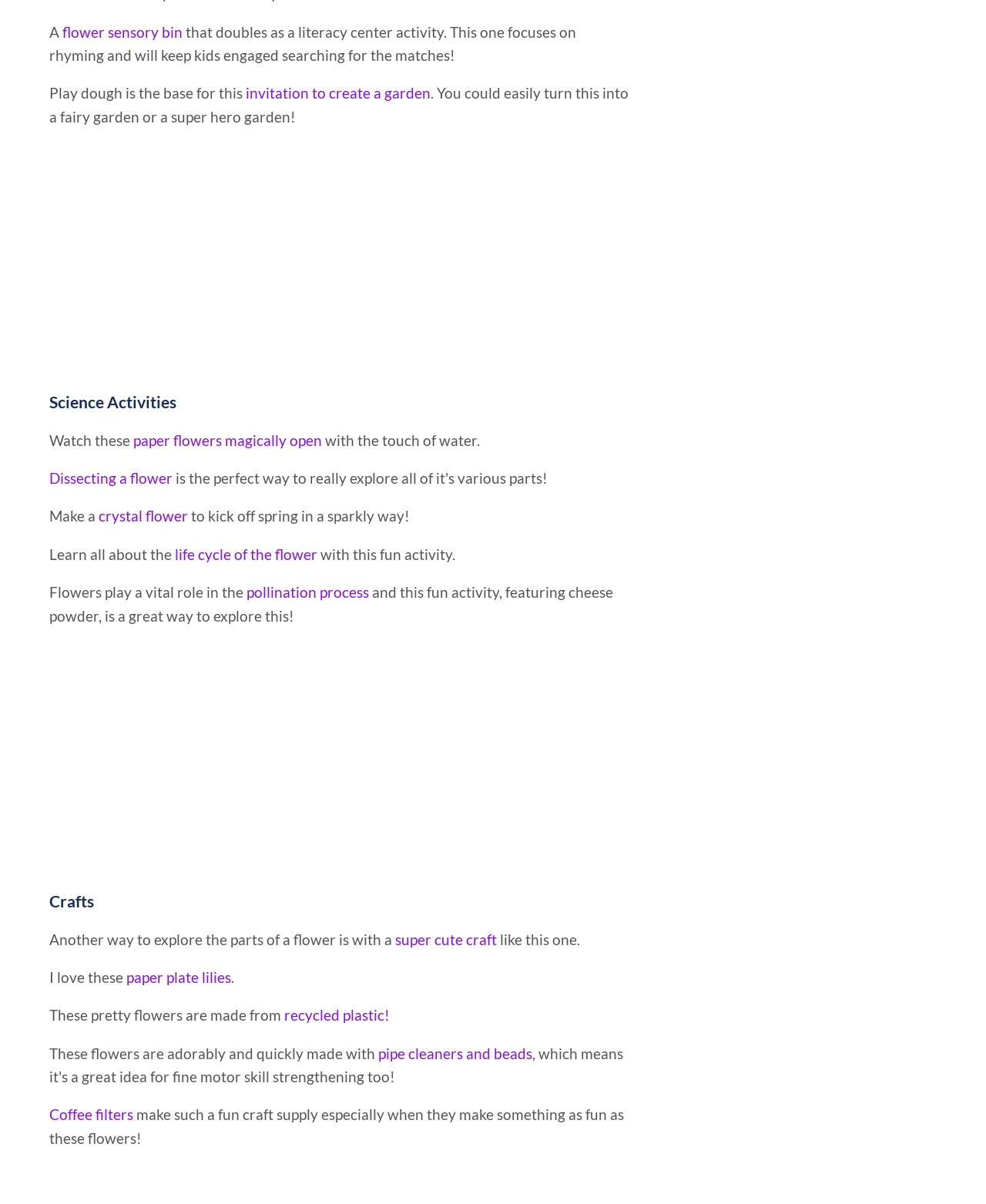Please find the bounding box for the following UI element description. Provide the coordinates in (top-left x, top-left y, bottom-right x, bottom-right y) format, with values between 0 and 1: invitation to create a garden

[0.249, 0.07, 0.437, 0.085]